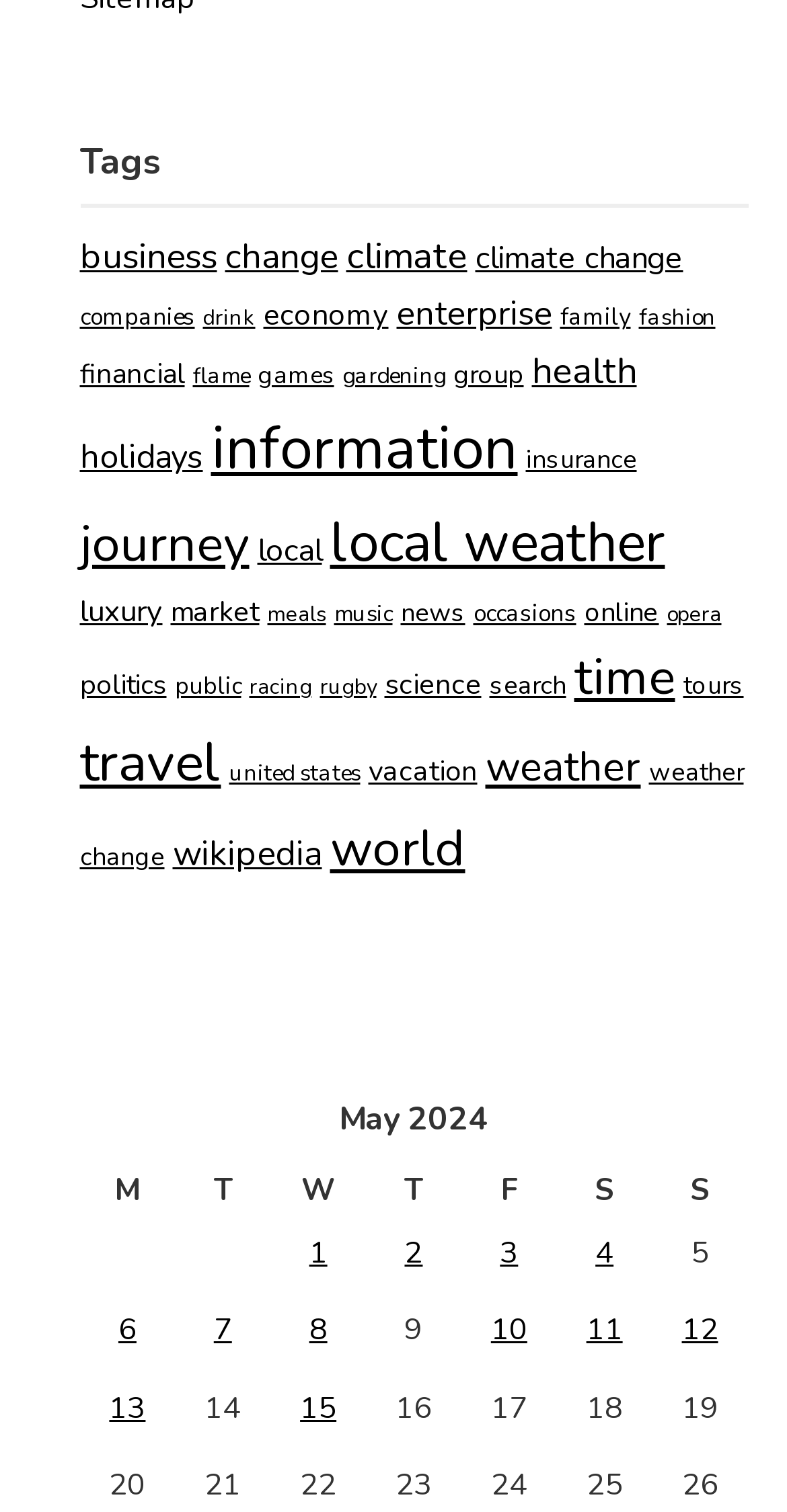Answer the question with a brief word or phrase:
What is the category with the fewest items?

meals